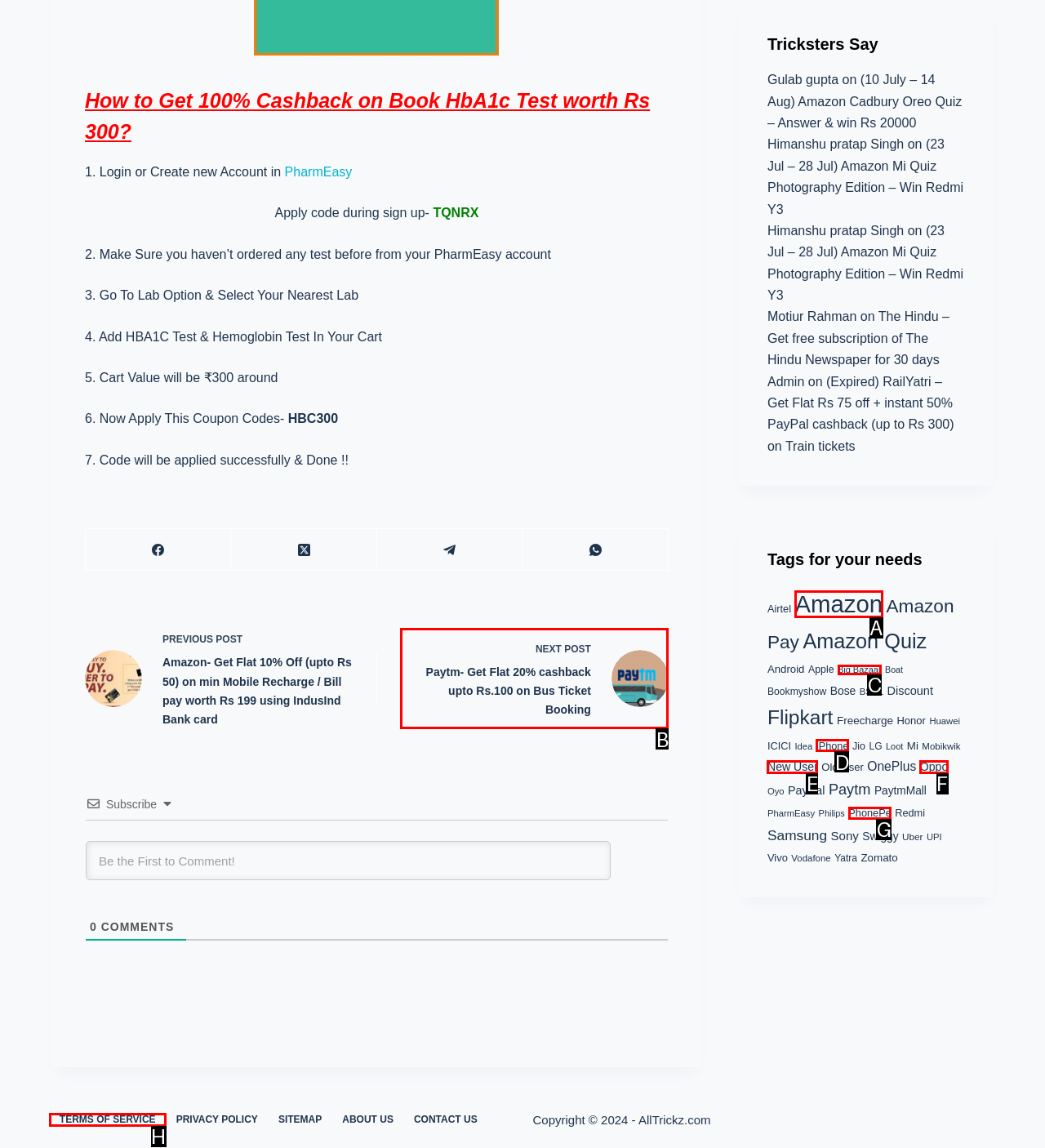Determine the HTML element that best matches this description: PhonePe from the given choices. Respond with the corresponding letter.

G